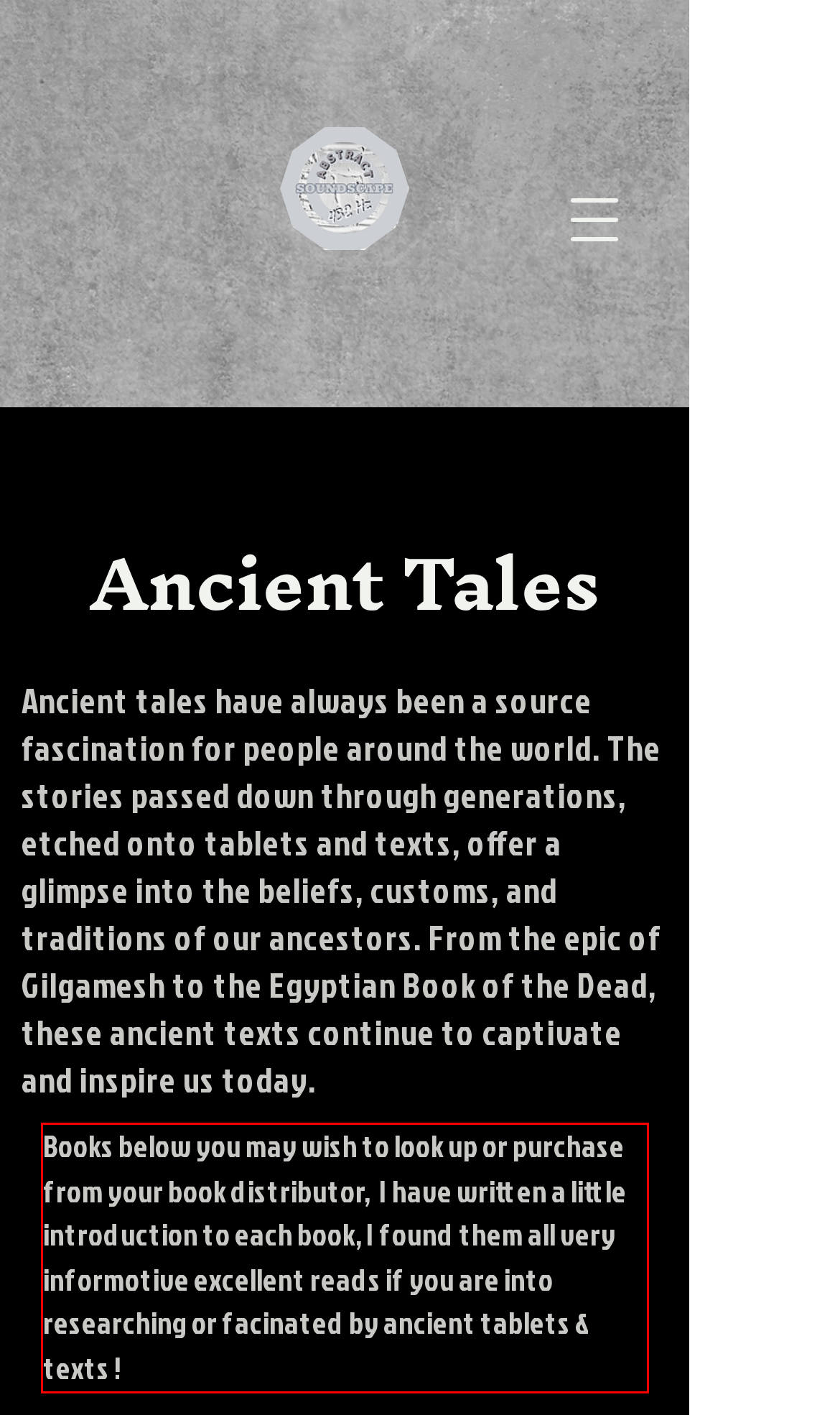You are given a screenshot showing a webpage with a red bounding box. Perform OCR to capture the text within the red bounding box.

Books below you may wish to look up or purchase from your book distributor, I have written a little introduction to each book, I found them all very informotive excellent reads if you are into researching or facinated by ancient tablets & texts !